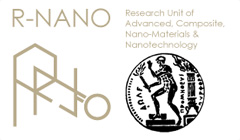What does the emblematic motif symbolize? Look at the image and give a one-word or short phrase answer.

Knowledge and research